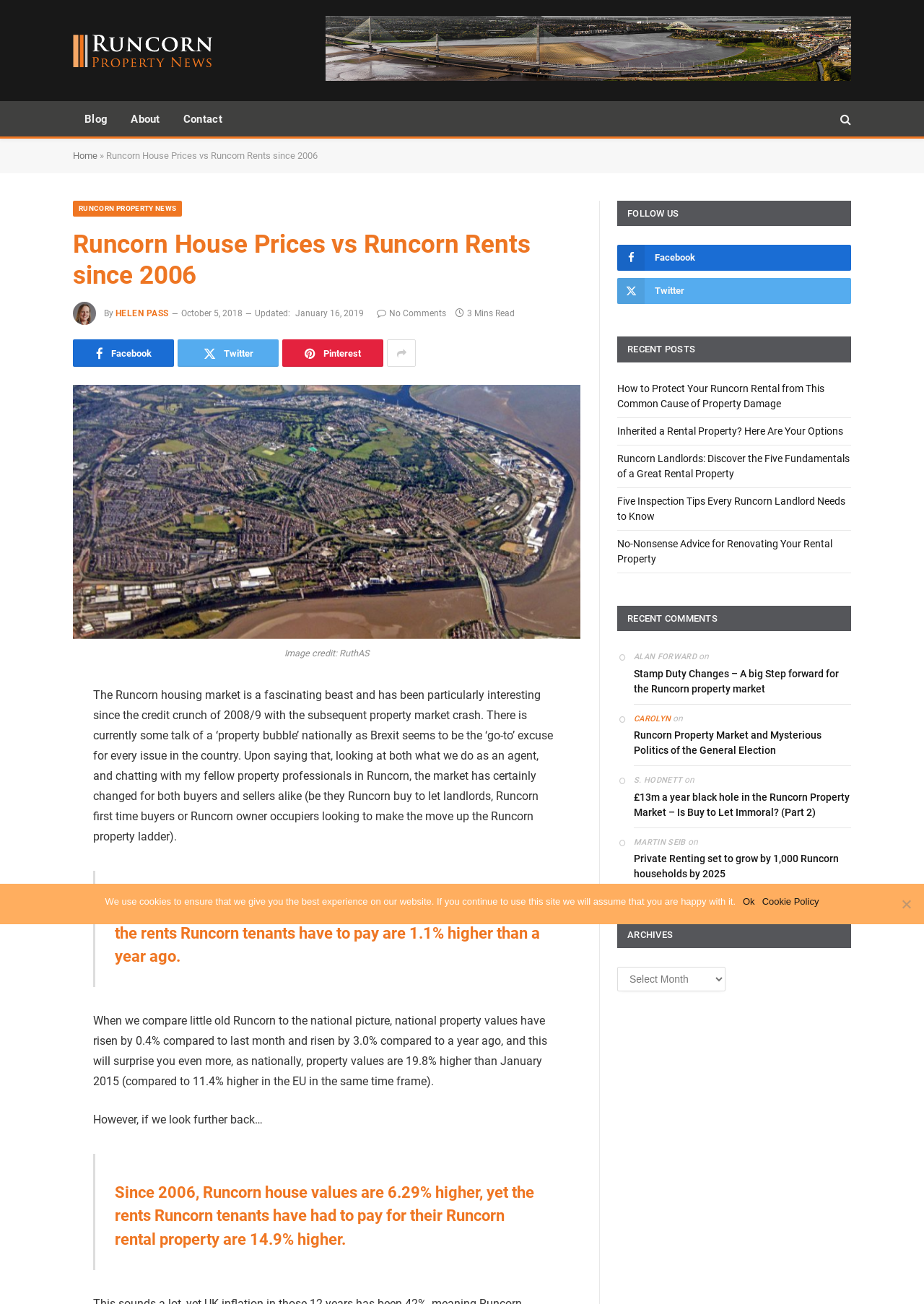Extract the main heading text from the webpage.

Runcorn House Prices vs Runcorn Rents since 2006